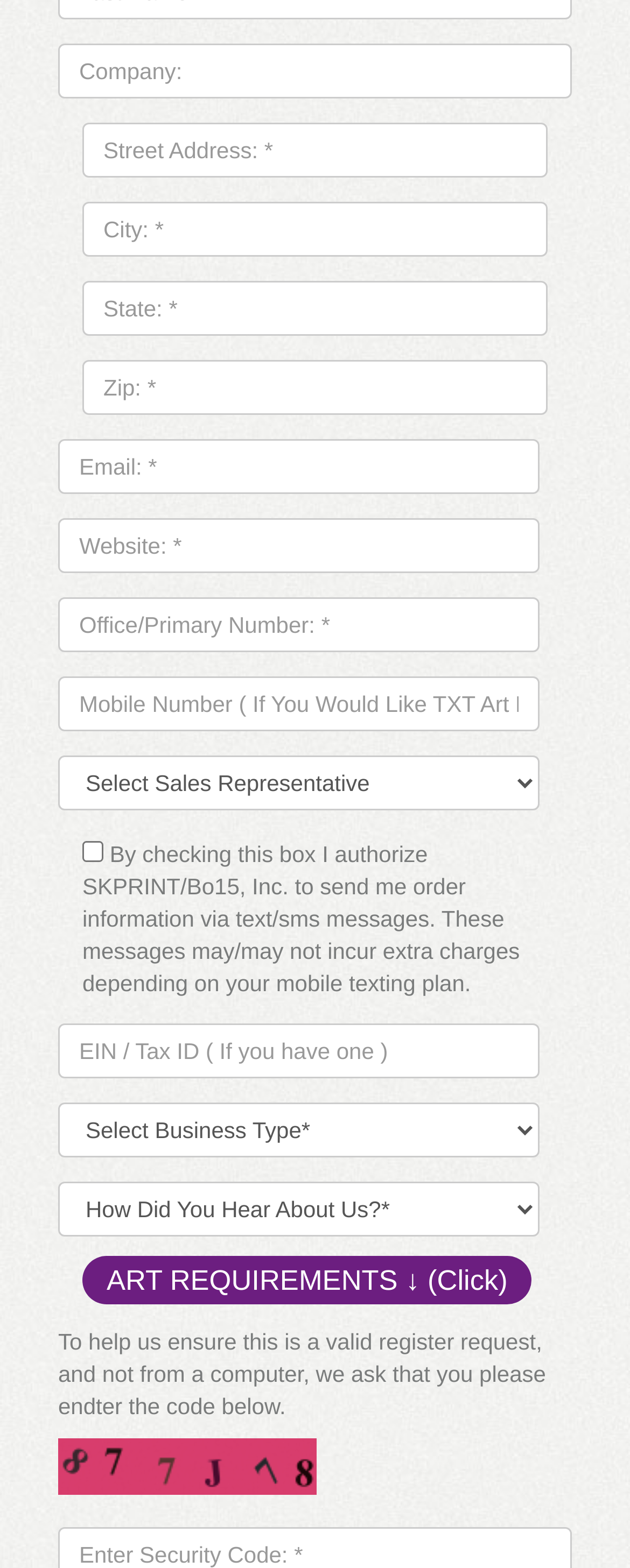Please indicate the bounding box coordinates of the element's region to be clicked to achieve the instruction: "Select business type". Provide the coordinates as four float numbers between 0 and 1, i.e., [left, top, right, bottom].

[0.092, 0.703, 0.856, 0.738]